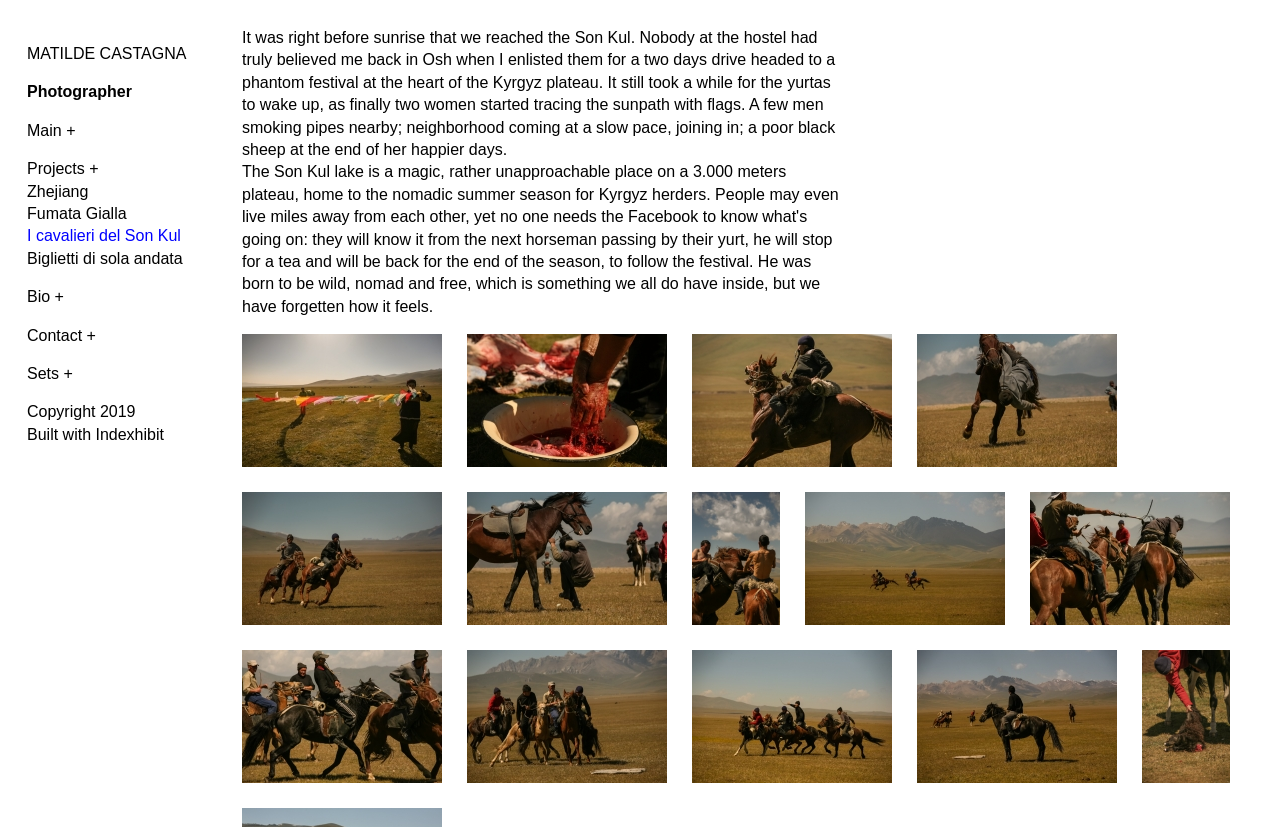Find the bounding box coordinates corresponding to the UI element with the description: "Biglietti di sola andata". The coordinates should be formatted as [left, top, right, bottom], with values as floats between 0 and 1.

[0.021, 0.302, 0.143, 0.323]